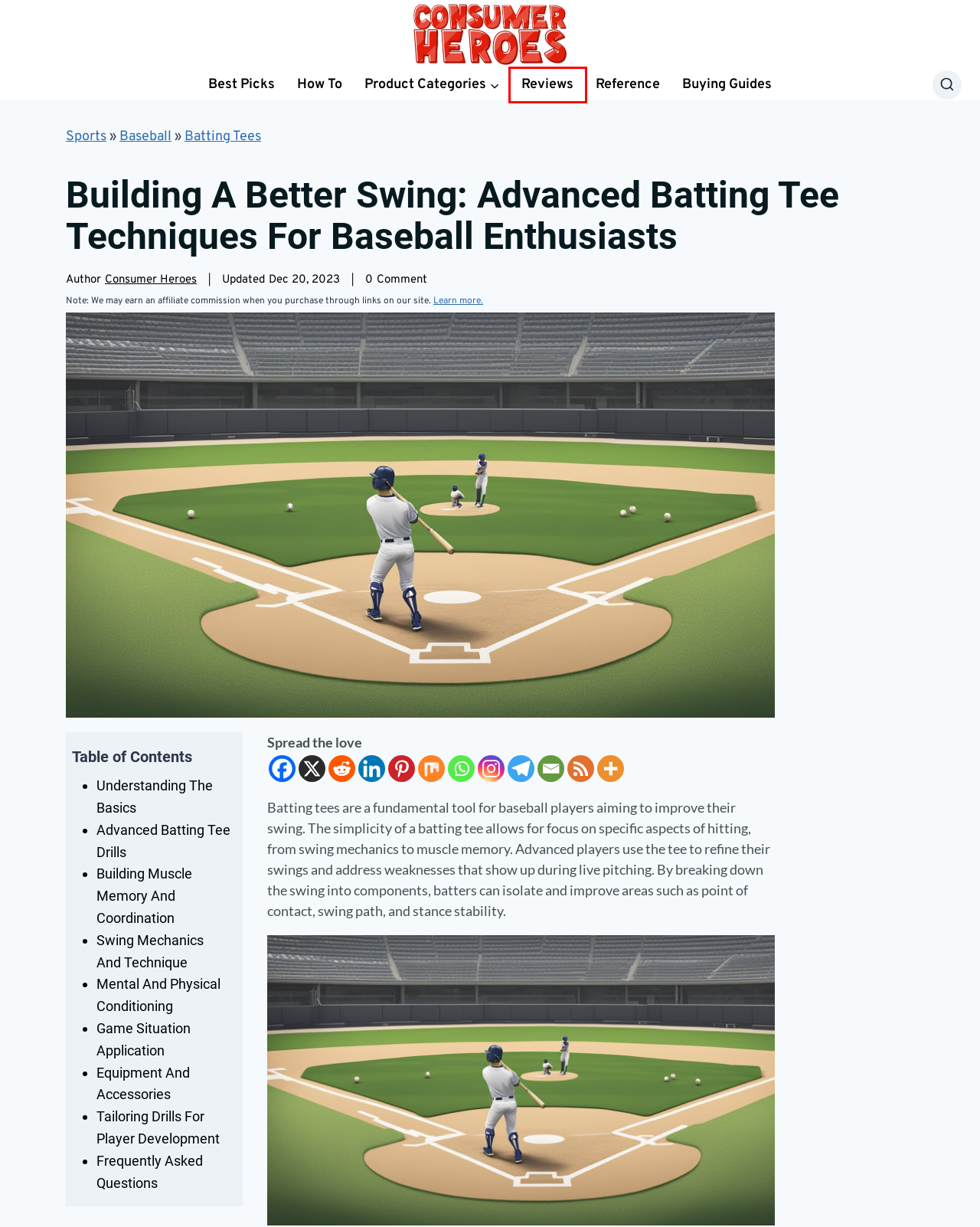After examining the screenshot of a webpage with a red bounding box, choose the most accurate webpage description that corresponds to the new page after clicking the element inside the red box. Here are the candidates:
A. Buying Guides - ConsumerHeroes.com
B. Consumer Heroes - ConsumerHeroes.com
C. About Us - ConsumerHeroes.com
D. Categories - ConsumerHeroes.com
E. ConsumerHeroes.com | Product Reviews, Best Picks, and More!
F. How To - ConsumerHeroes.com
G. Best Picks - ConsumerHeroes.com
H. Reviews - ConsumerHeroes.com

H